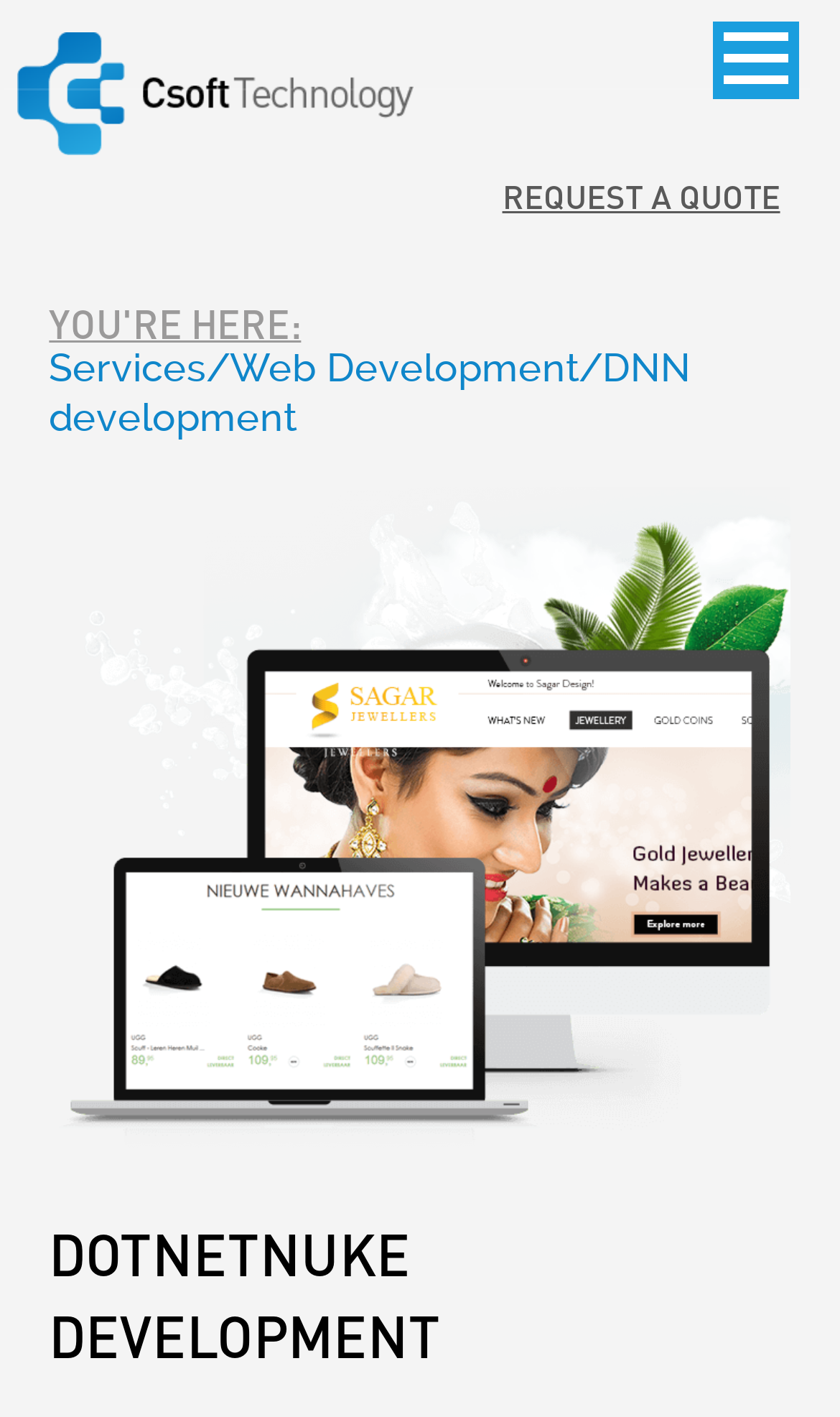Please reply to the following question with a single word or a short phrase:
How many navigation links are there?

3